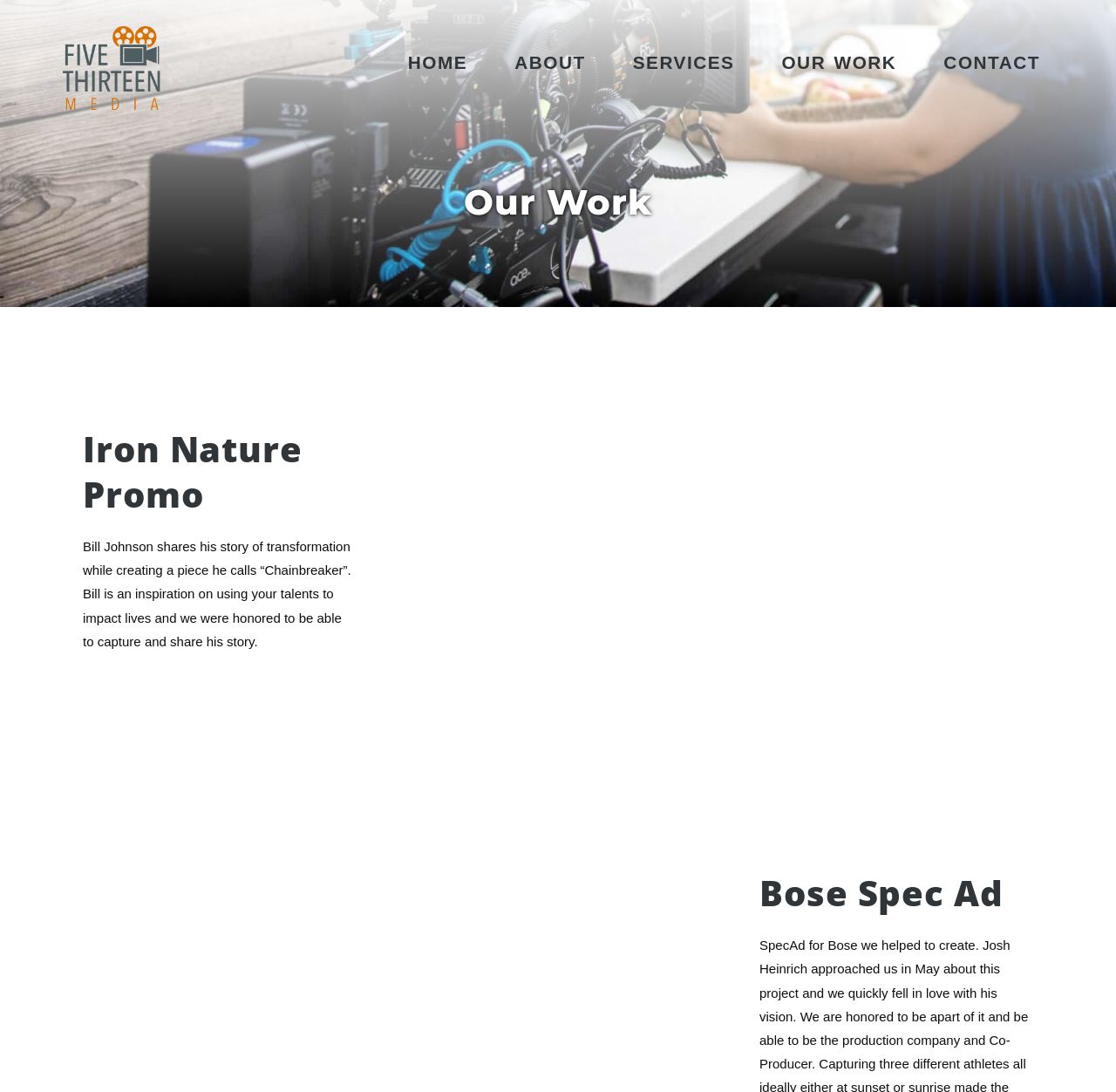What is the title of the second project?
Refer to the image and provide a one-word or short phrase answer.

Iron Nature Promo